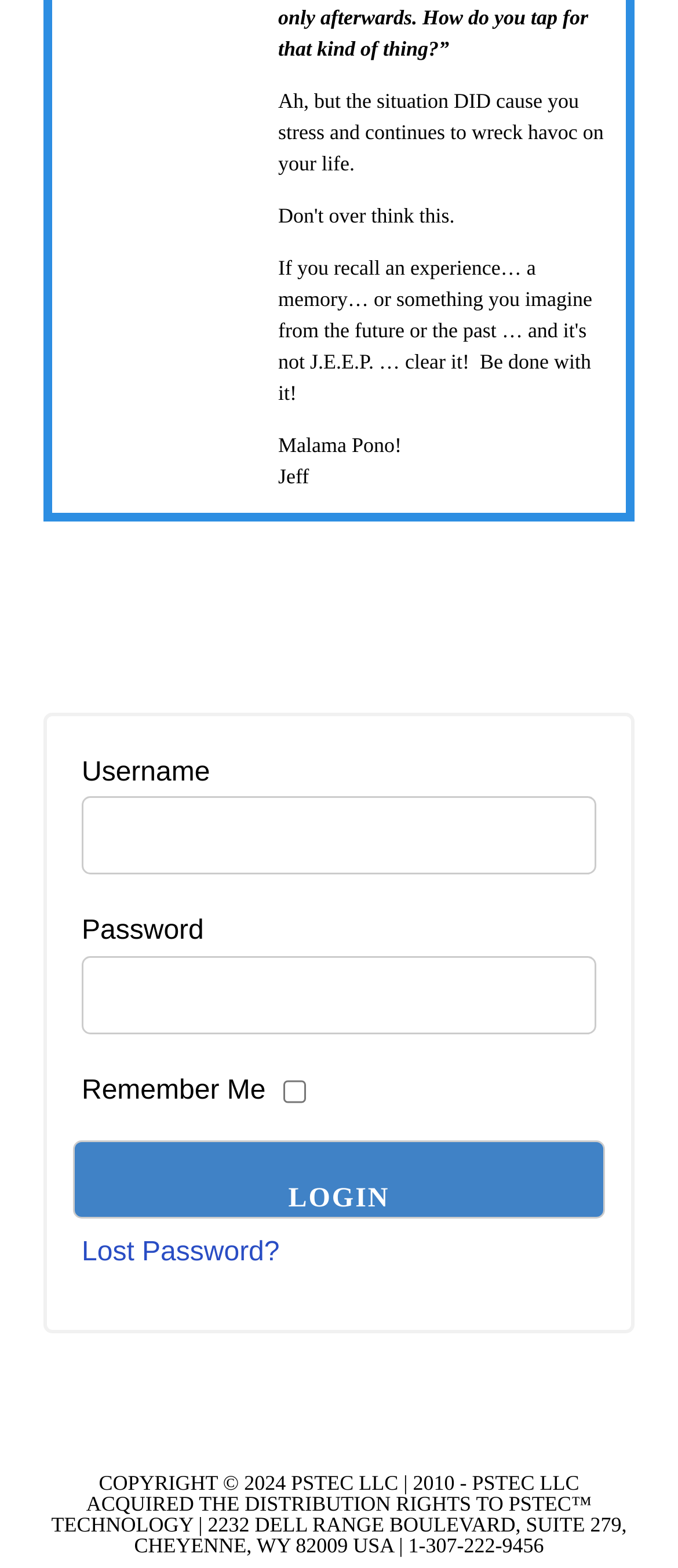What is the phone number mentioned in the copyright section?
Using the information presented in the image, please offer a detailed response to the question.

The phone number can be found in the copyright section at the bottom of the webpage, which mentions '1-307-222-9456' as the contact number.